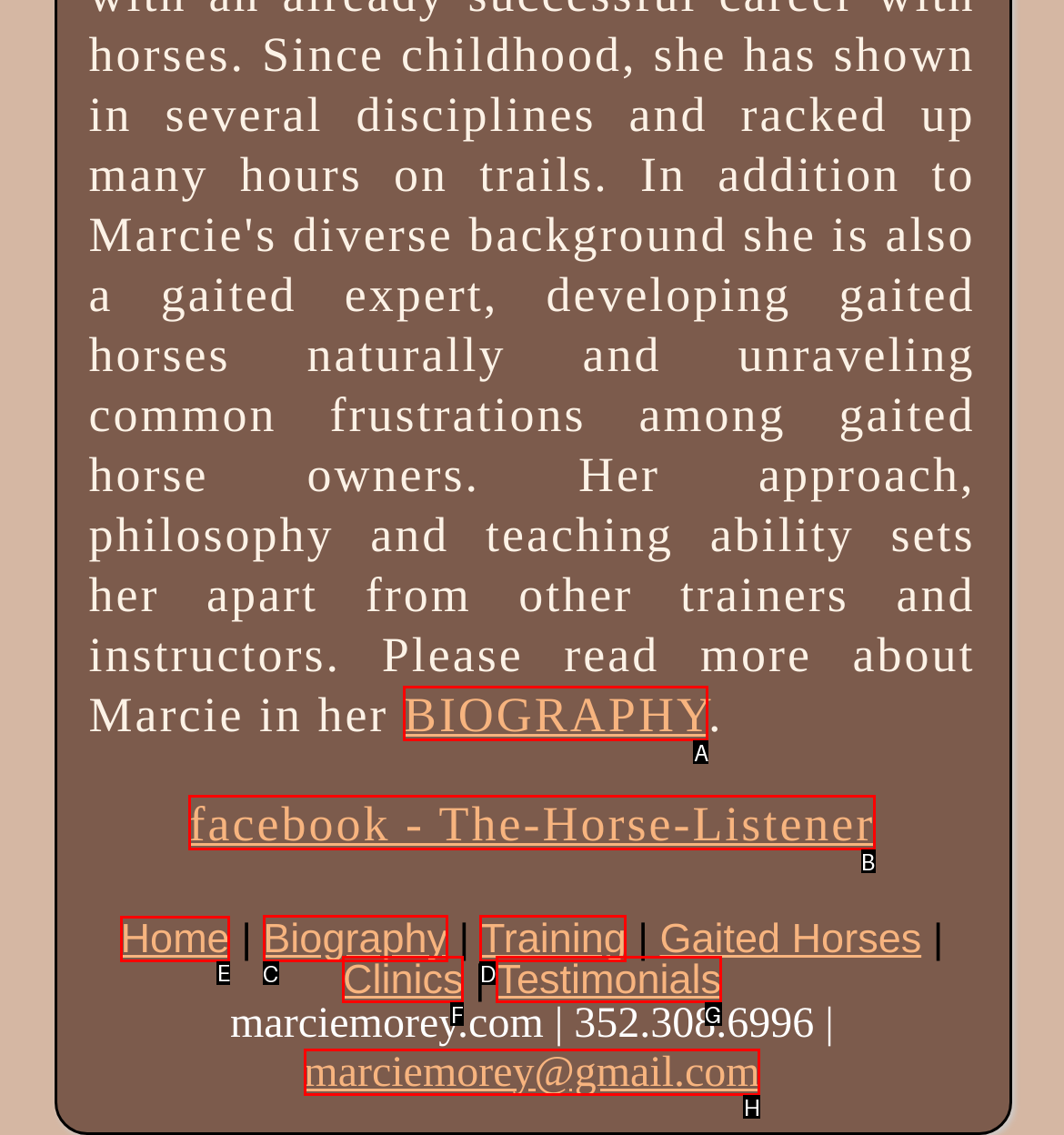Show which HTML element I need to click to perform this task: go to home page Answer with the letter of the correct choice.

E